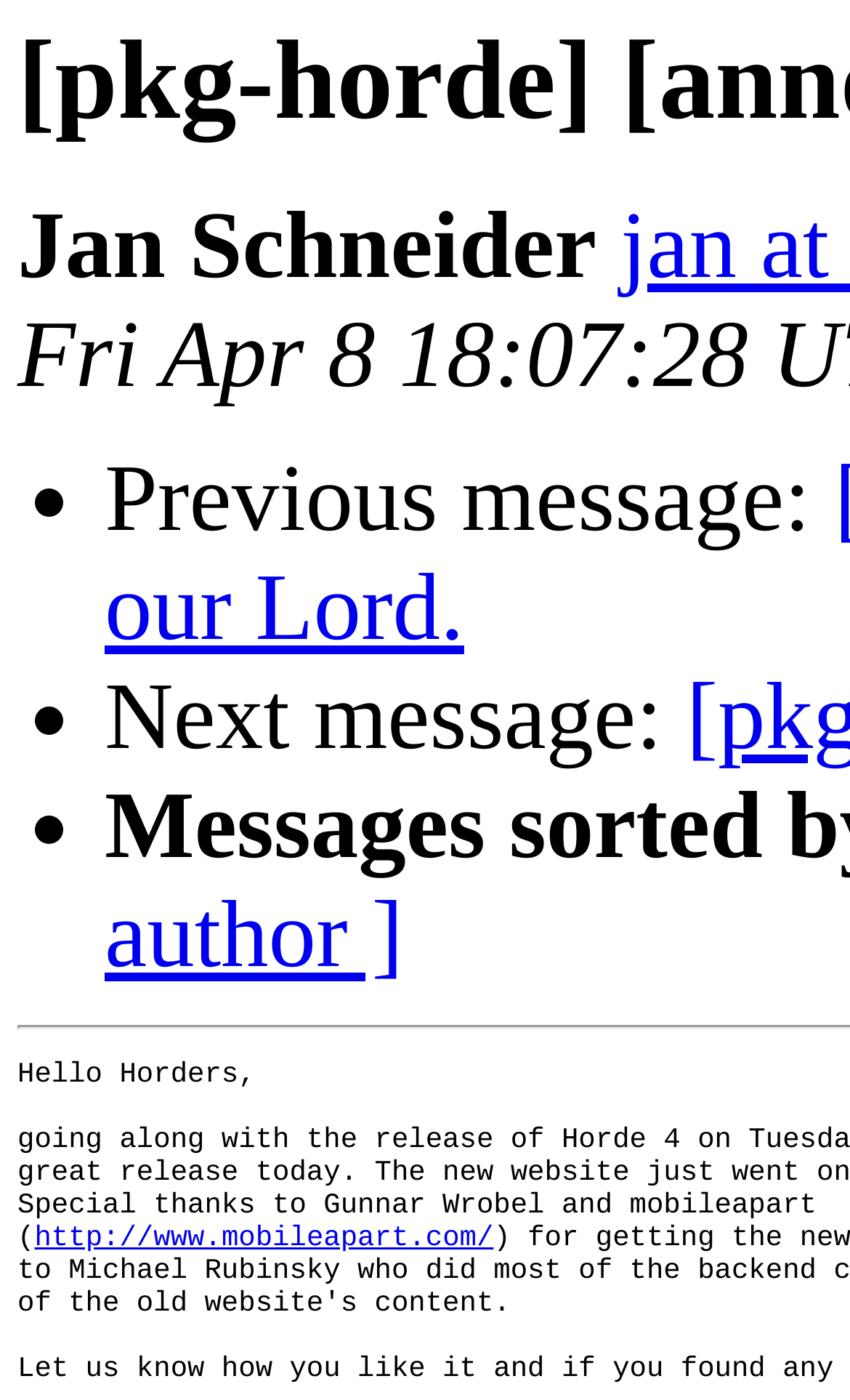Who is the author of the current message?
Respond to the question with a single word or phrase according to the image.

Jan Schneider